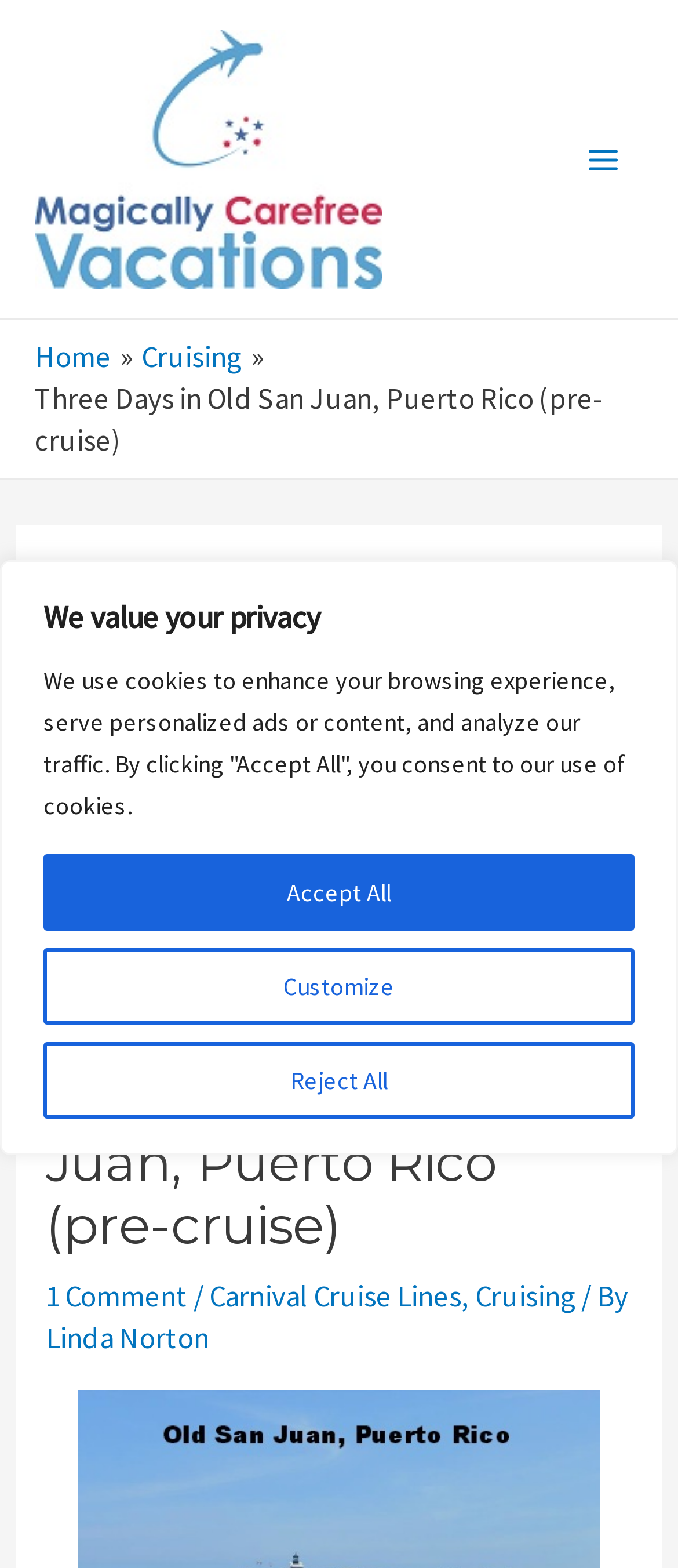Pinpoint the bounding box coordinates of the clickable element to carry out the following instruction: "Open the Main Menu."

[0.832, 0.076, 0.949, 0.127]